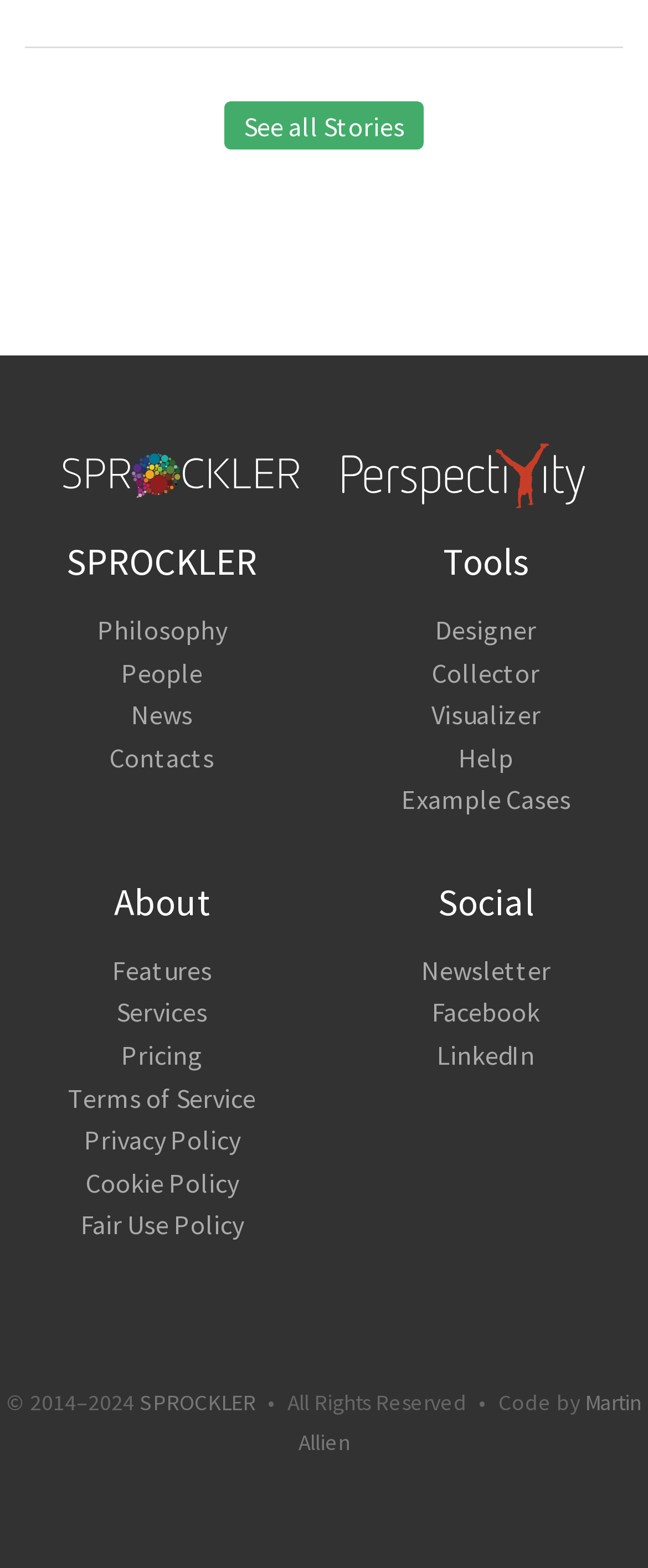Based on the image, please respond to the question with as much detail as possible:
What categories are available under Tools?

The categories under Tools can be found by examining the link elements located below the StaticText element with the text 'Tools'. These link elements have the texts 'Designer', 'Collector', 'Visualizer', and 'Help', which are likely the categories available under Tools.